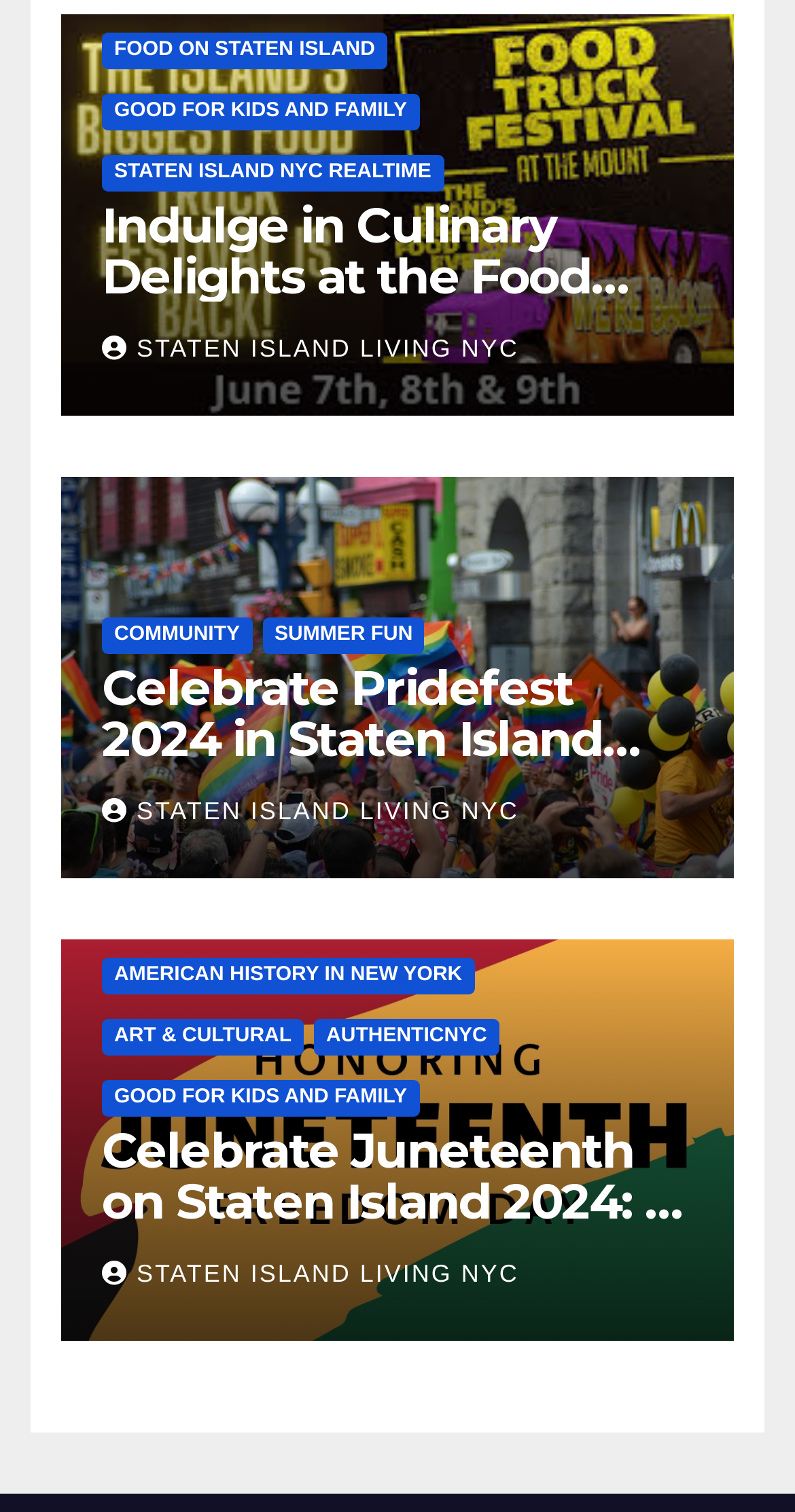Please find the bounding box coordinates of the clickable region needed to complete the following instruction: "Click on FOOD ON STATEN ISLAND". The bounding box coordinates must consist of four float numbers between 0 and 1, i.e., [left, top, right, bottom].

[0.128, 0.021, 0.487, 0.046]